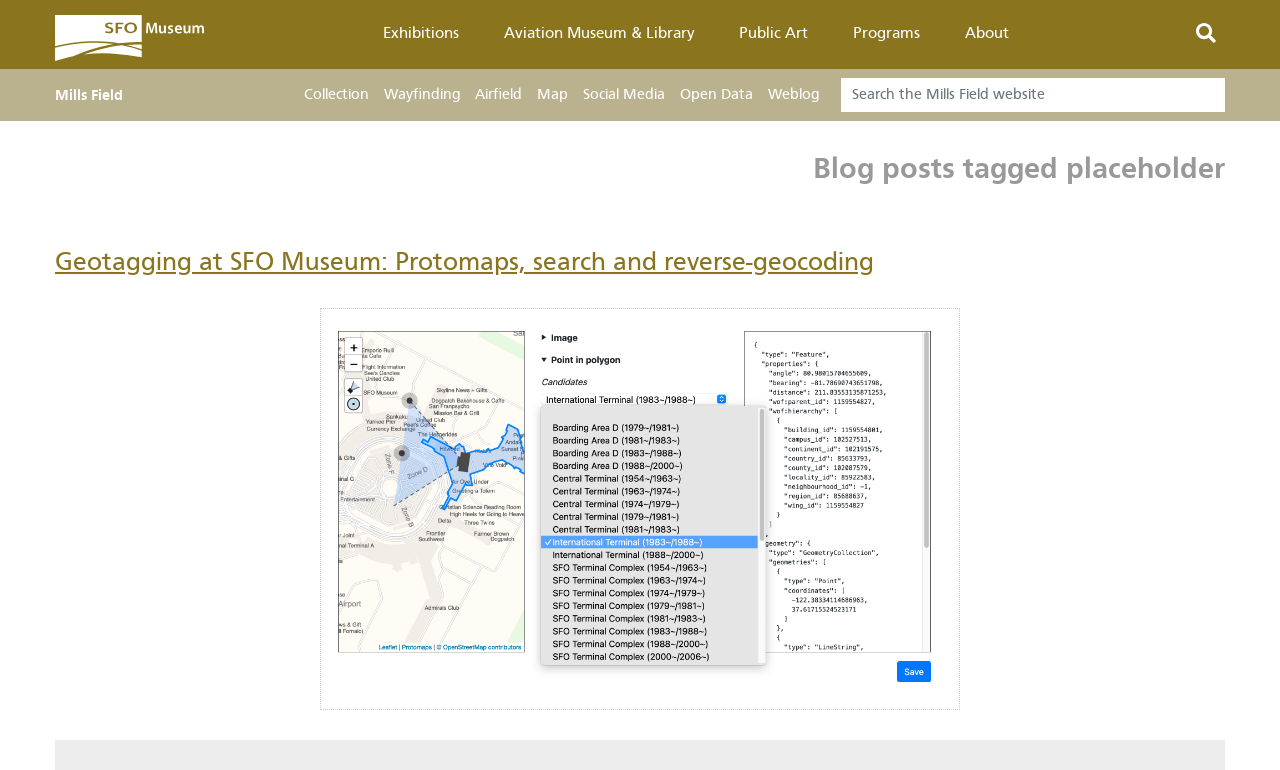Locate the bounding box coordinates of the clickable area to execute the instruction: "visit aviation museum and library". Provide the coordinates as four float numbers between 0 and 1, represented as [left, top, right, bottom].

[0.376, 0.005, 0.56, 0.084]